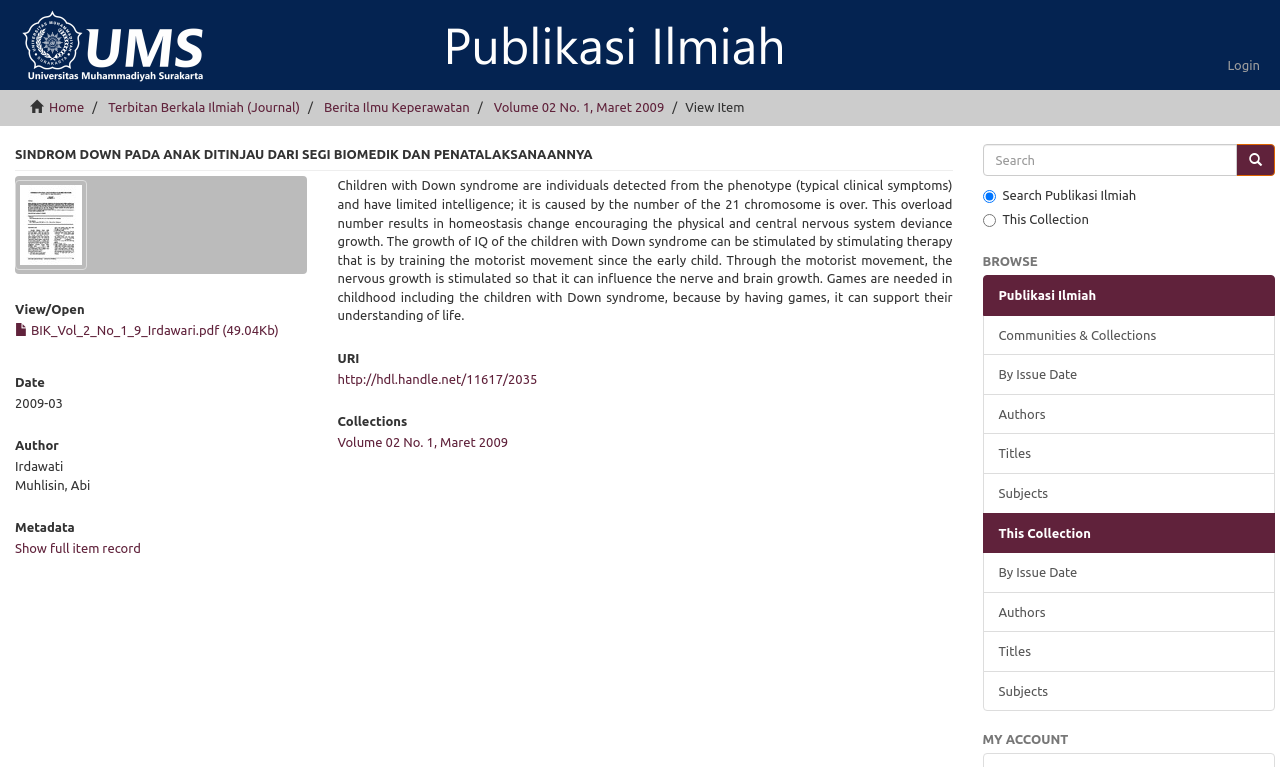Identify the bounding box coordinates of the element to click to follow this instruction: 'login to the system'. Ensure the coordinates are four float values between 0 and 1, provided as [left, top, right, bottom].

[0.947, 0.052, 0.996, 0.117]